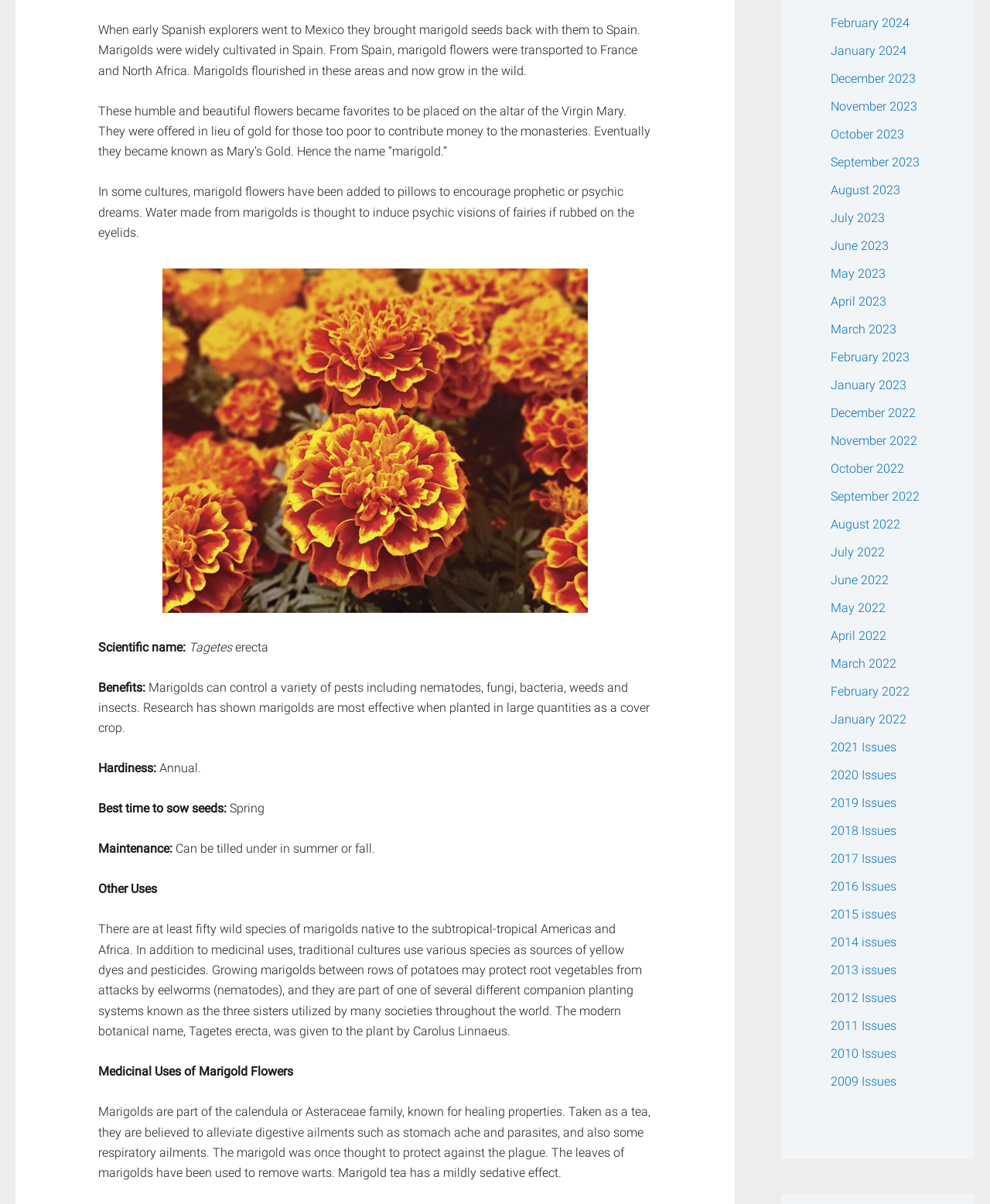Indicate the bounding box coordinates of the clickable region to achieve the following instruction: "Login to the website."

None